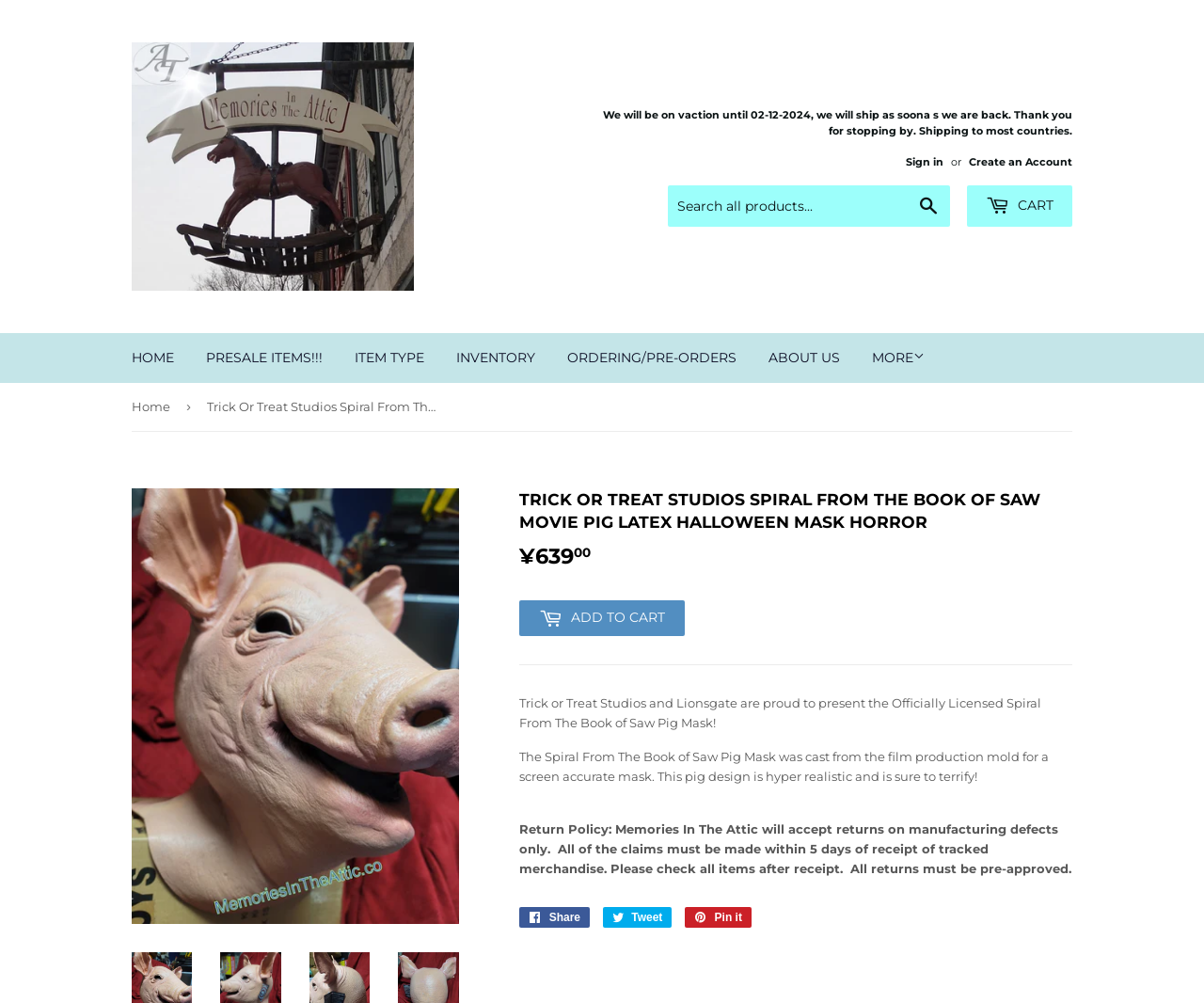Based on the image, provide a detailed and complete answer to the question: 
What is the price of the Spiral From The Book of Saw Pig Mask?

I found the price of the Spiral From The Book of Saw Pig Mask by looking at the text '¥639.00' which is located below the product image and above the 'ADD TO CART' button.